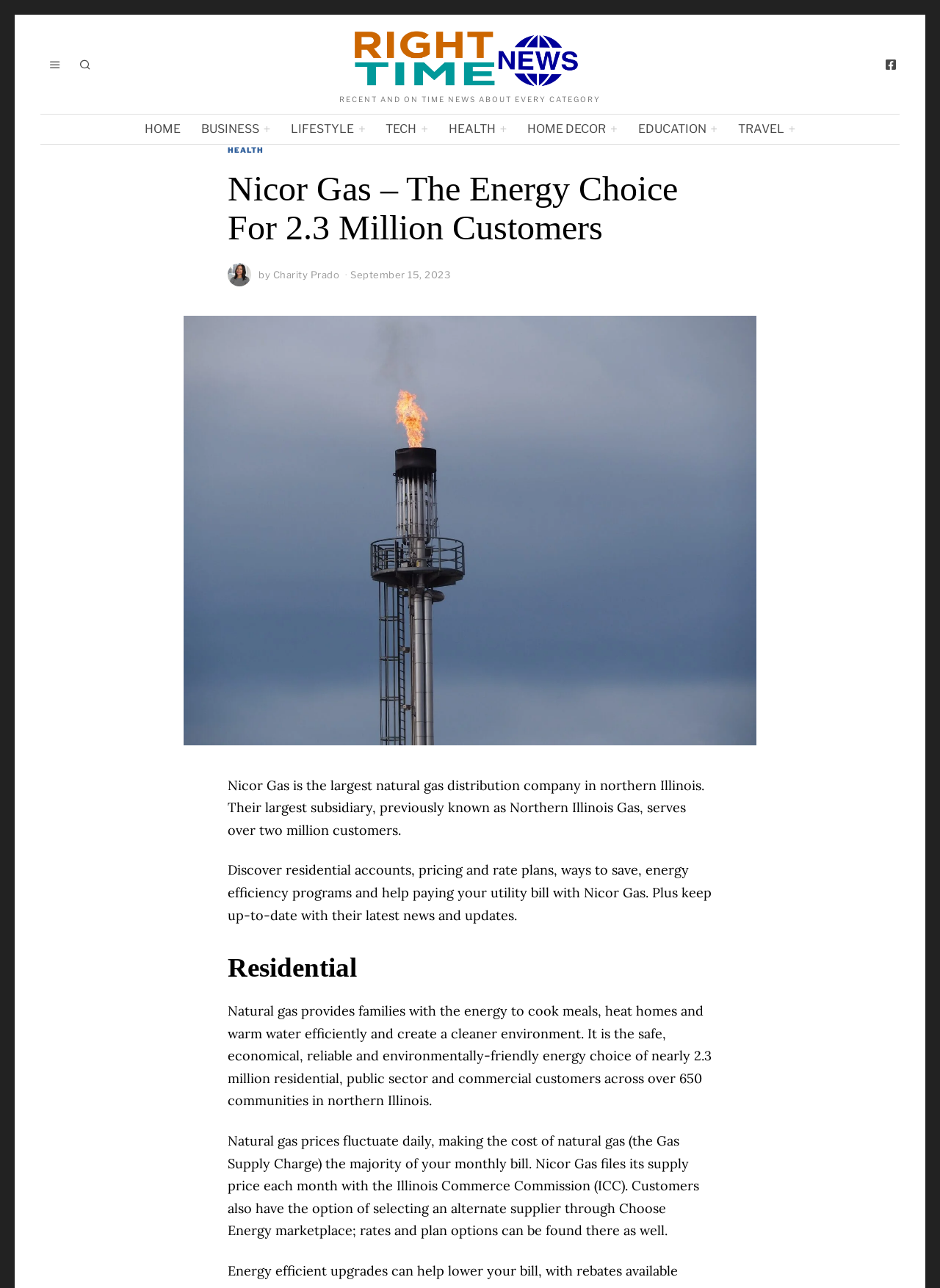What is the principal heading displayed on the webpage?

Nicor Gas – The Energy Choice For 2.3 Million Customers